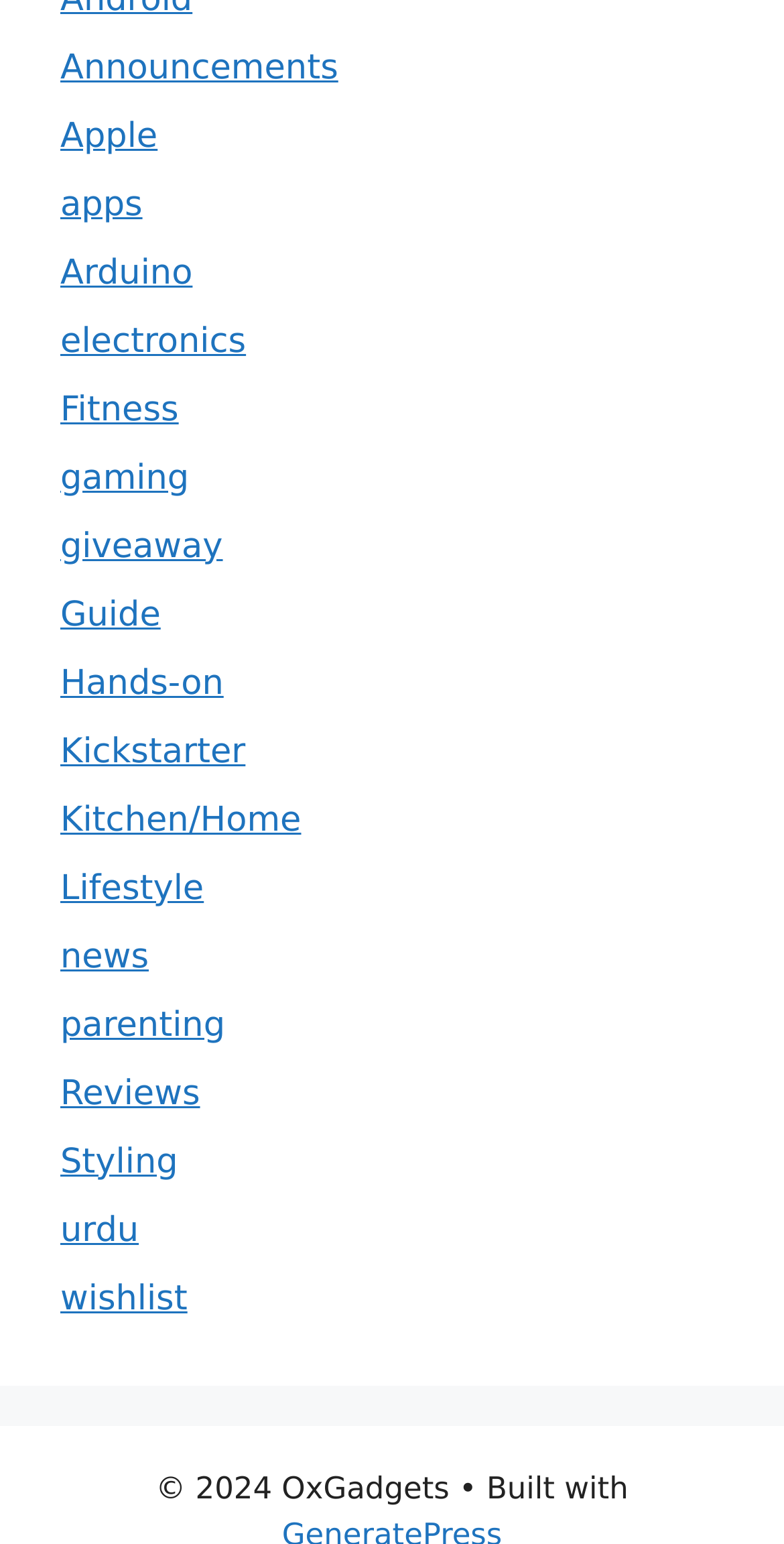Identify the bounding box coordinates of the clickable section necessary to follow the following instruction: "Explore the Arduino section". The coordinates should be presented as four float numbers from 0 to 1, i.e., [left, top, right, bottom].

[0.077, 0.164, 0.246, 0.19]